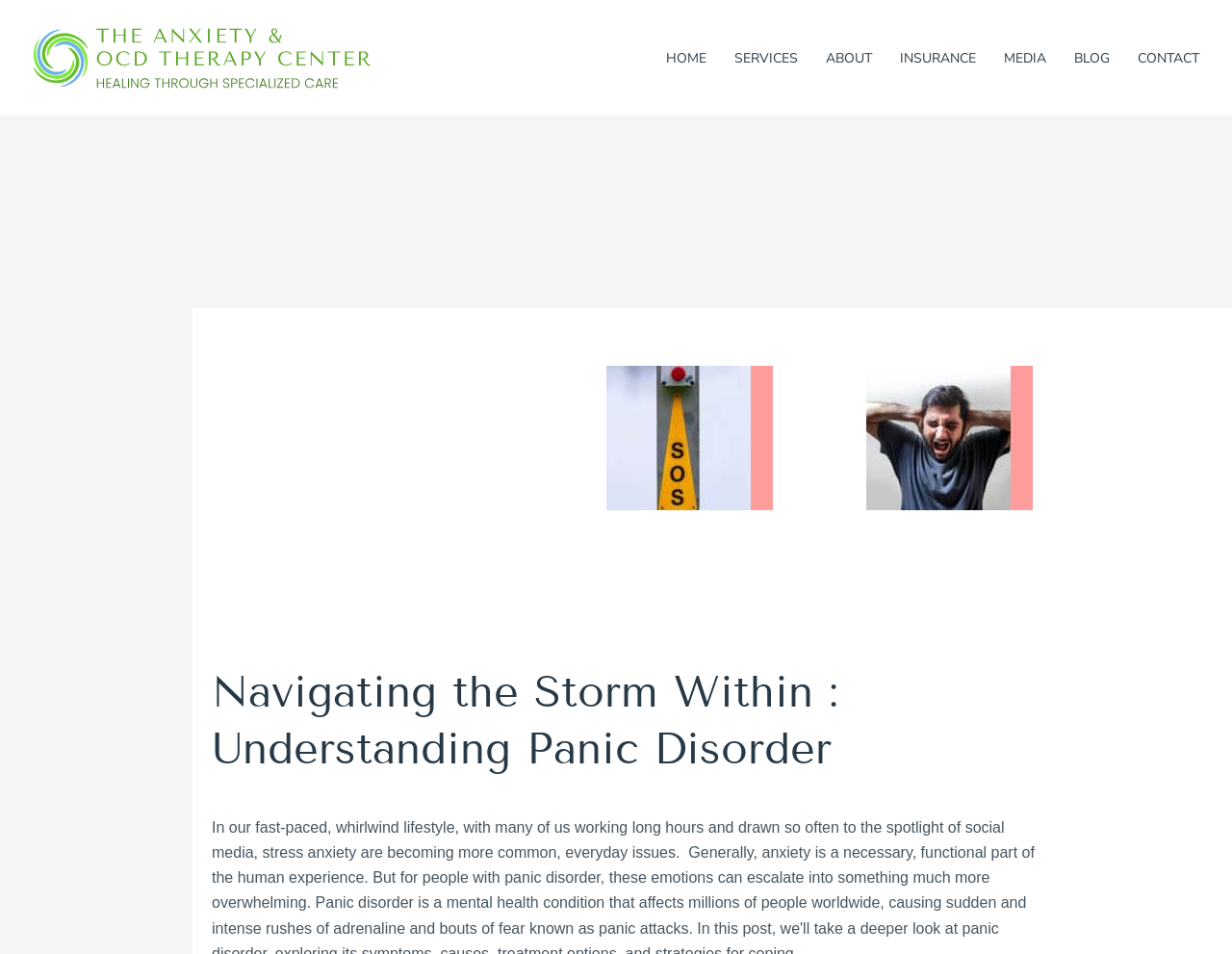Based on the image, give a detailed response to the question: Is there a contact link on the webpage?

I checked the navigation links and found a link named 'CONTACT', which suggests that there is a contact link on the webpage.